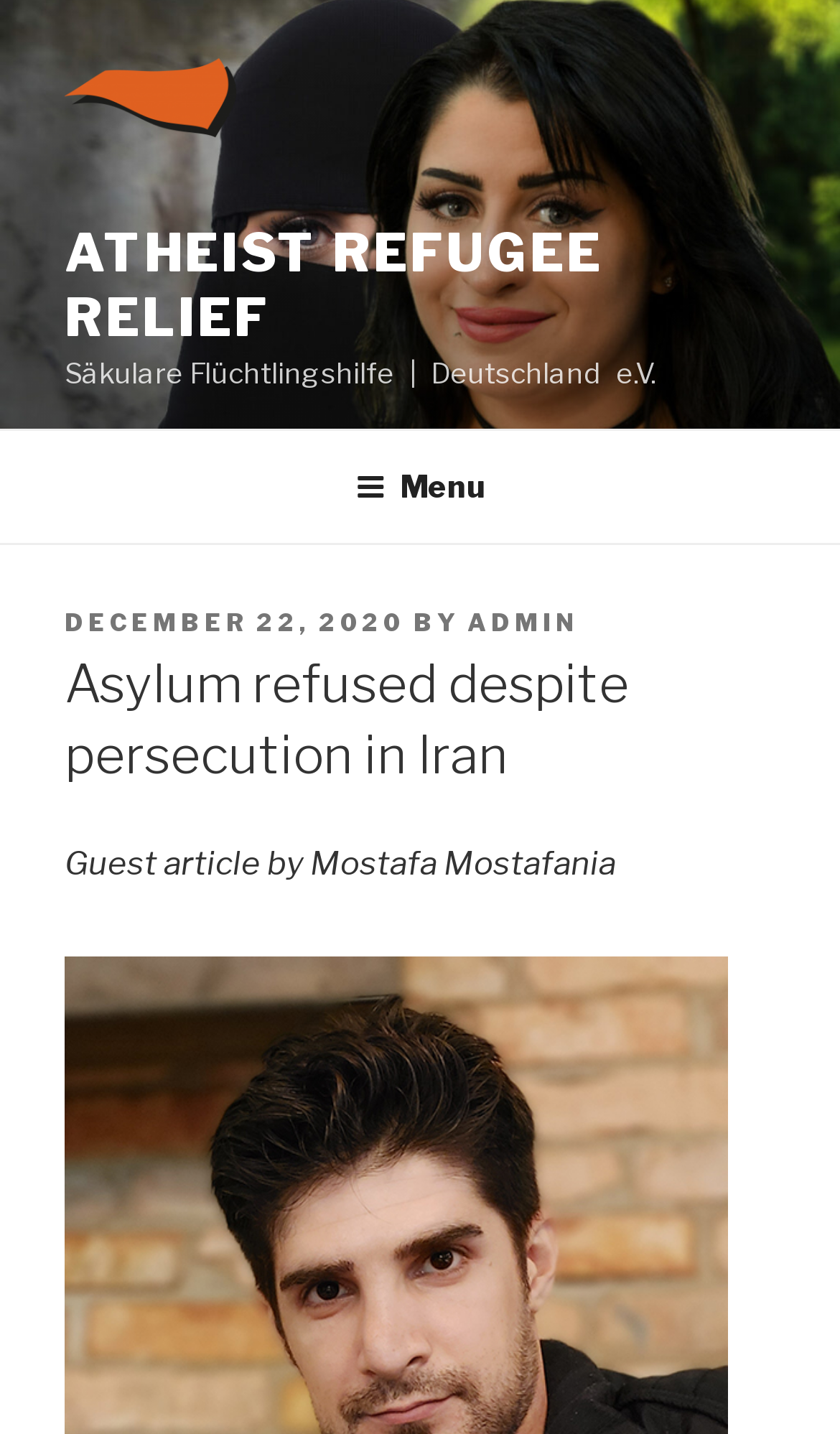What is the title of the article?
Give a single word or phrase answer based on the content of the image.

Asylum refused despite persecution in Iran